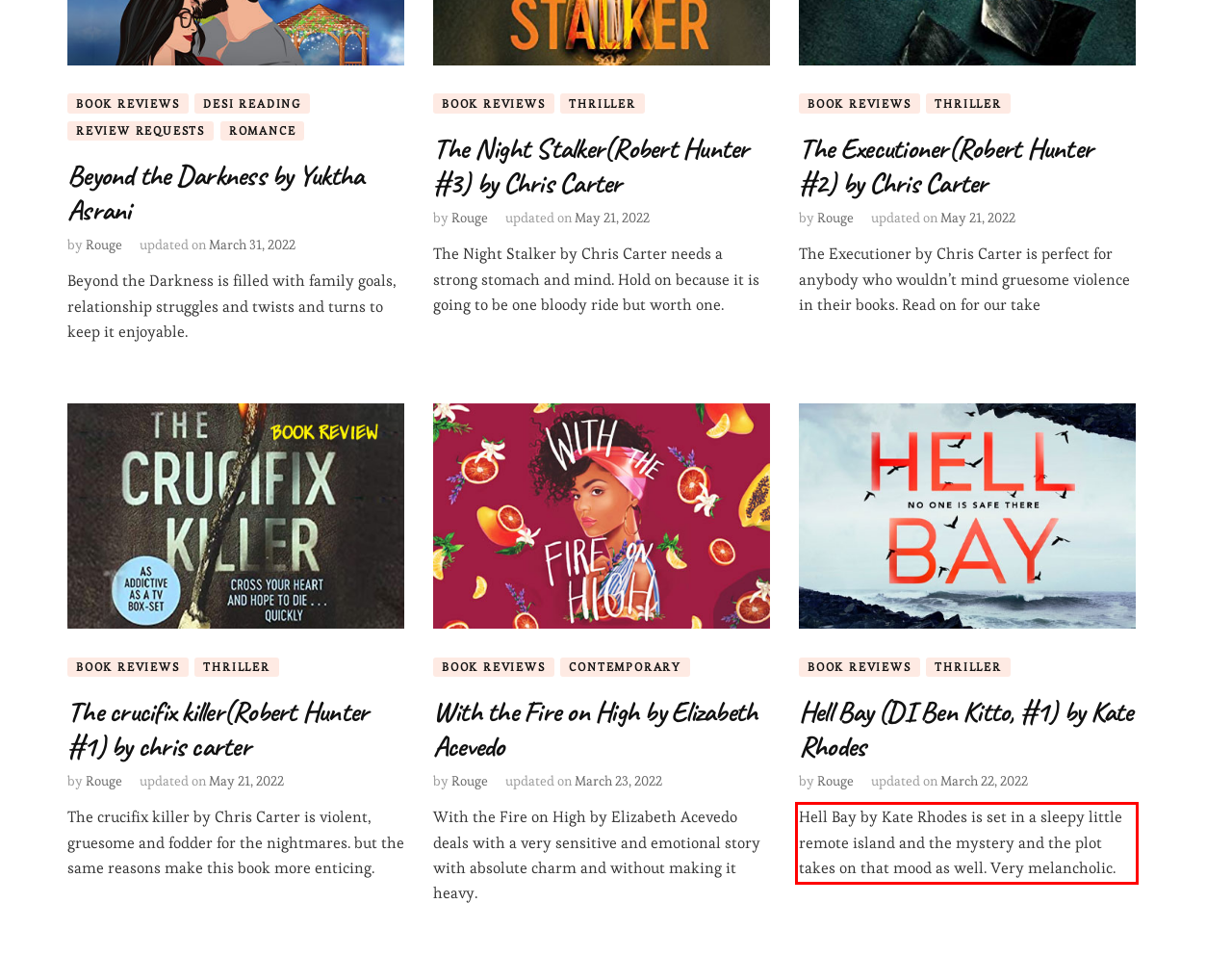Analyze the screenshot of the webpage that features a red bounding box and recognize the text content enclosed within this red bounding box.

Hell Bay by Kate Rhodes is set in a sleepy little remote island and the mystery and the plot takes on that mood as well. Very melancholic.